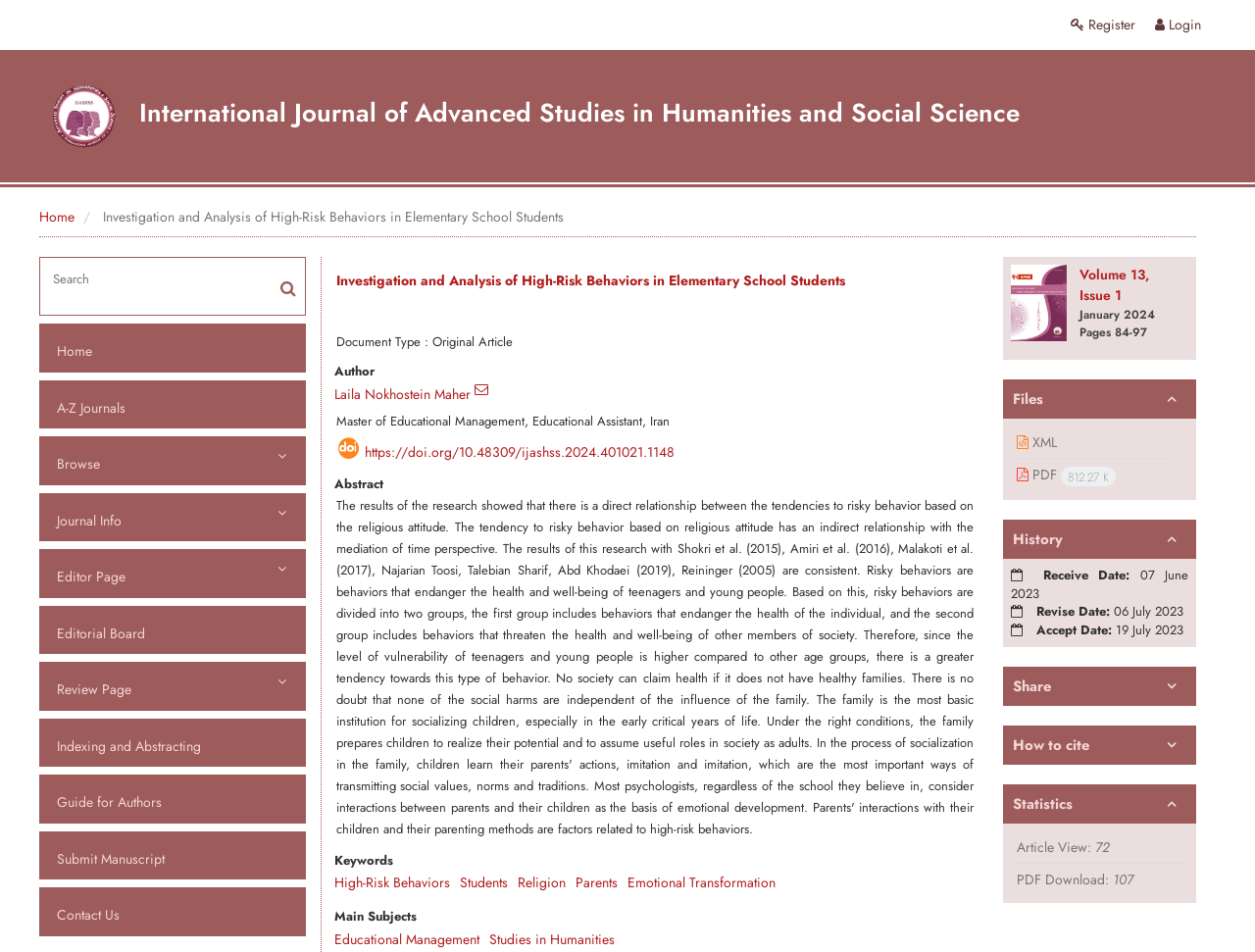Determine the bounding box coordinates for the UI element matching this description: ">> Click to enlarge <<".

None